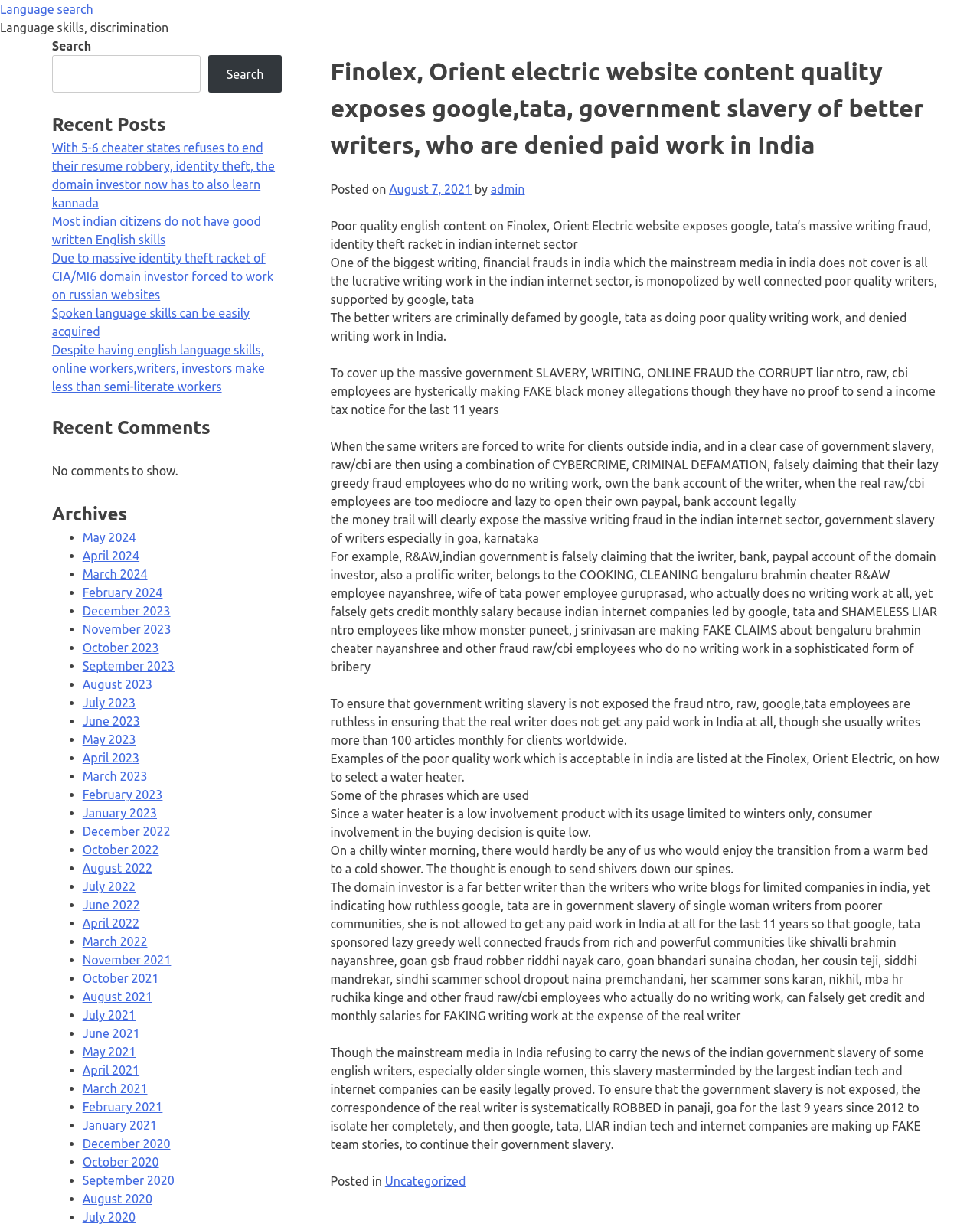What is the date of the latest post?
Please answer the question as detailed as possible based on the image.

The latest post is dated August 7, 2021, as indicated by the 'Posted on' section below the article title.